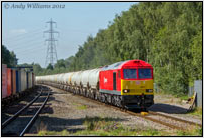What is the day of the week when the photograph was taken?
Refer to the image and answer the question using a single word or phrase.

Wednesday